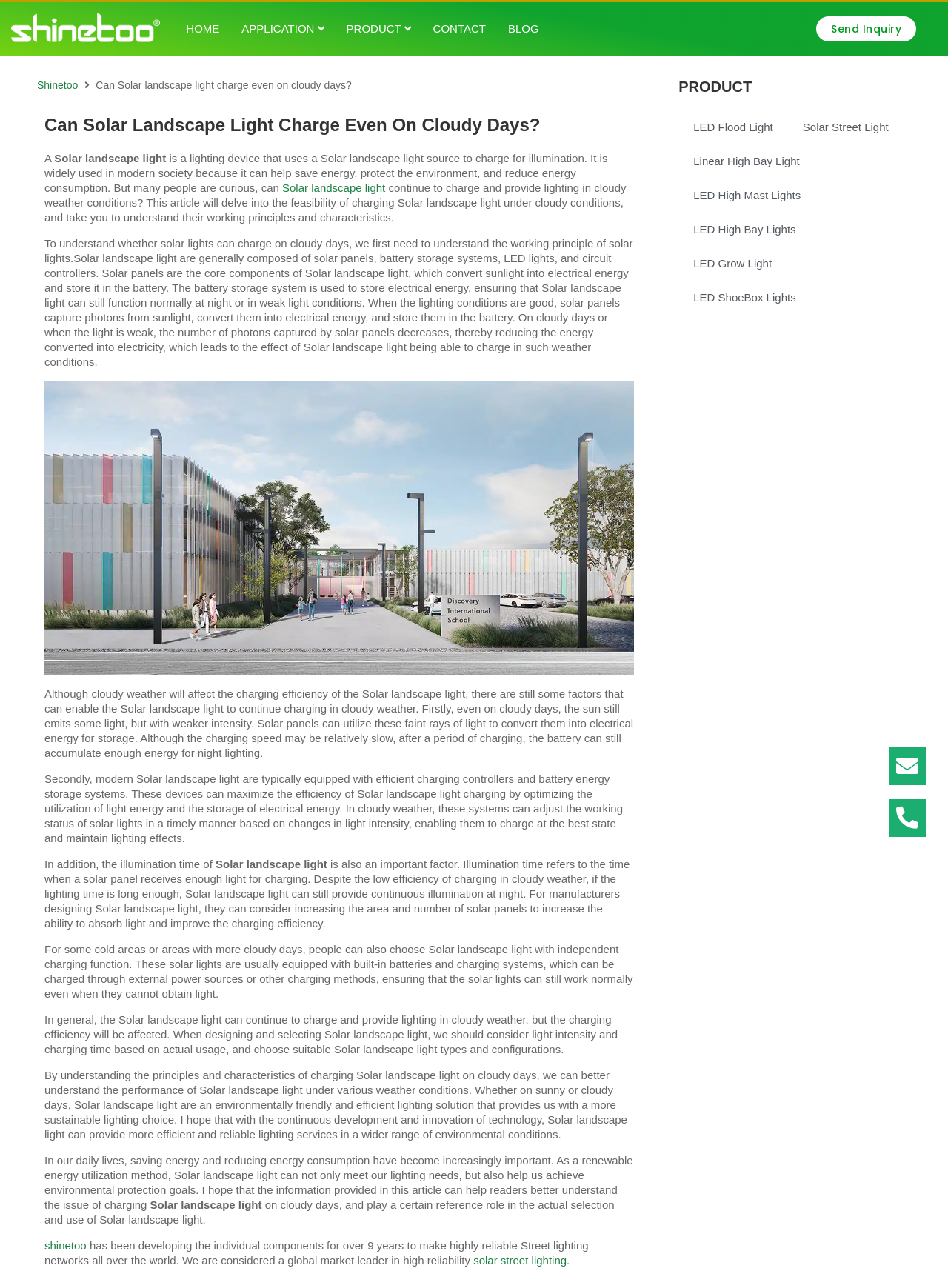Identify the bounding box for the element characterized by the following description: "Linear High Bay Light".

[0.716, 0.112, 0.859, 0.139]